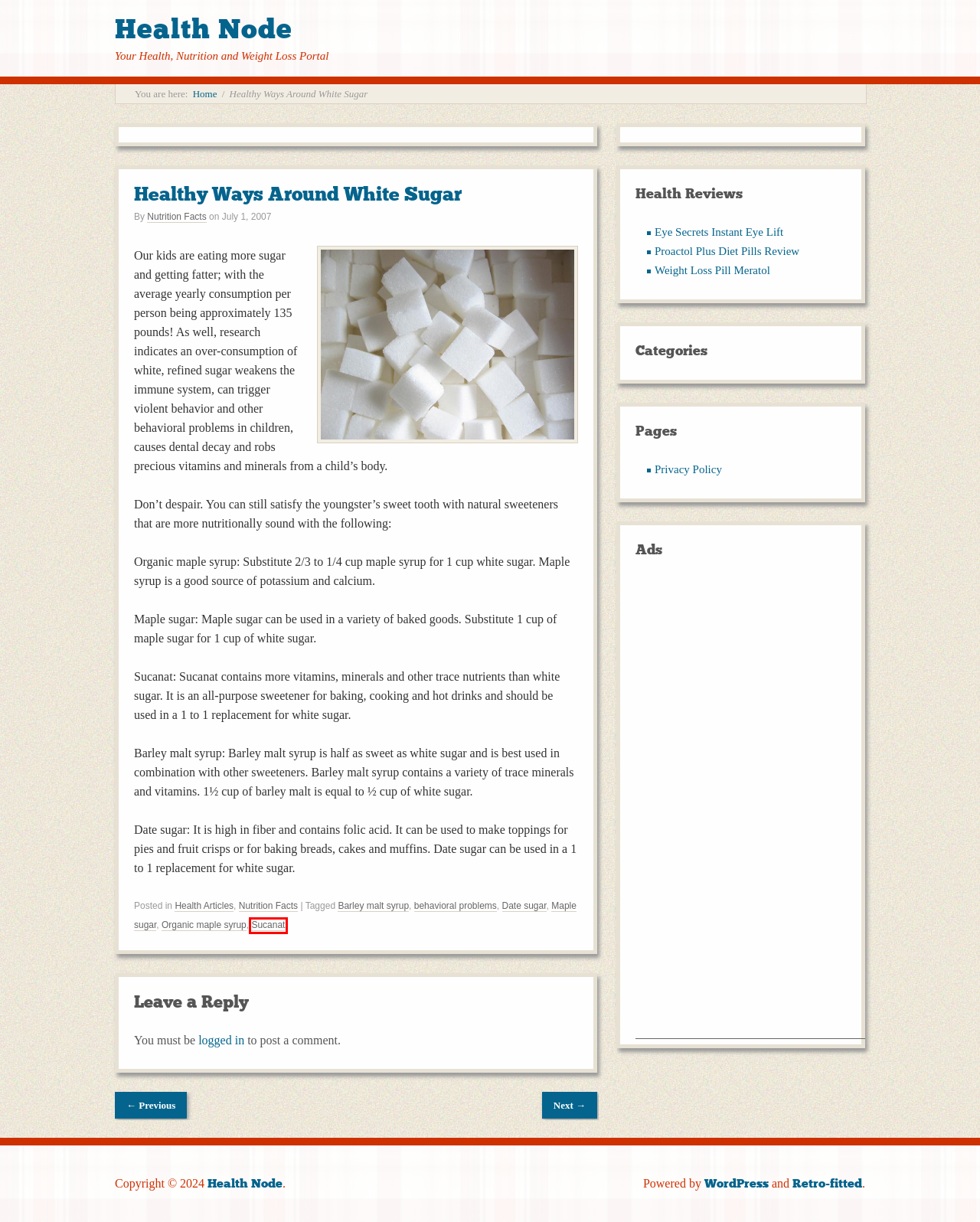Examine the screenshot of a webpage with a red bounding box around a UI element. Select the most accurate webpage description that corresponds to the new page after clicking the highlighted element. Here are the choices:
A. Behavioral Problems – Health Node
B. Health Node - Your Health, Beauty and Weight Loss Portal
C. Health Articles – Health Node
D. Sucanat – Health Node
E. Date Sugar – Health Node
F. Organic Maple Syrup – Health Node
G. Privacy Policy – Health Node
H. Log In ‹ Health Node — WordPress

D